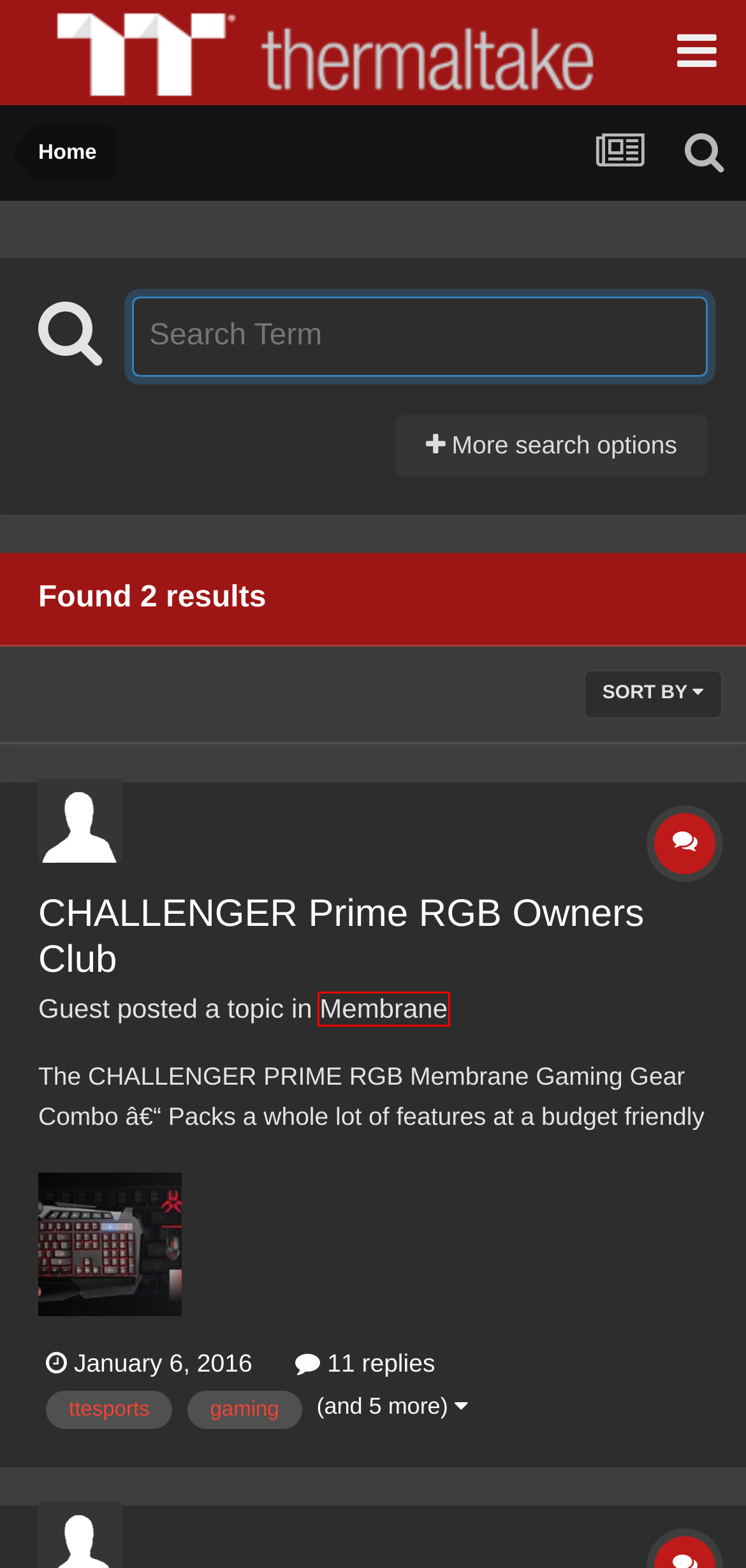Examine the screenshot of a webpage featuring a red bounding box and identify the best matching webpage description for the new page that results from clicking the element within the box. Here are the options:
A. Cookies - Tt Community
B. Membrane - Tt Community
C. Showing results for tags 'gaming'. - Tt Community
D. The scalable creator and customer community platform - Invision Community
E. CHALLENGER Prime RGB Owners Club - Membrane - Tt Community
F. Forums - Tt Community
G. Privacy Policy - Tt Community
H. Showing results for tags 'ttesports'. - Tt Community

B